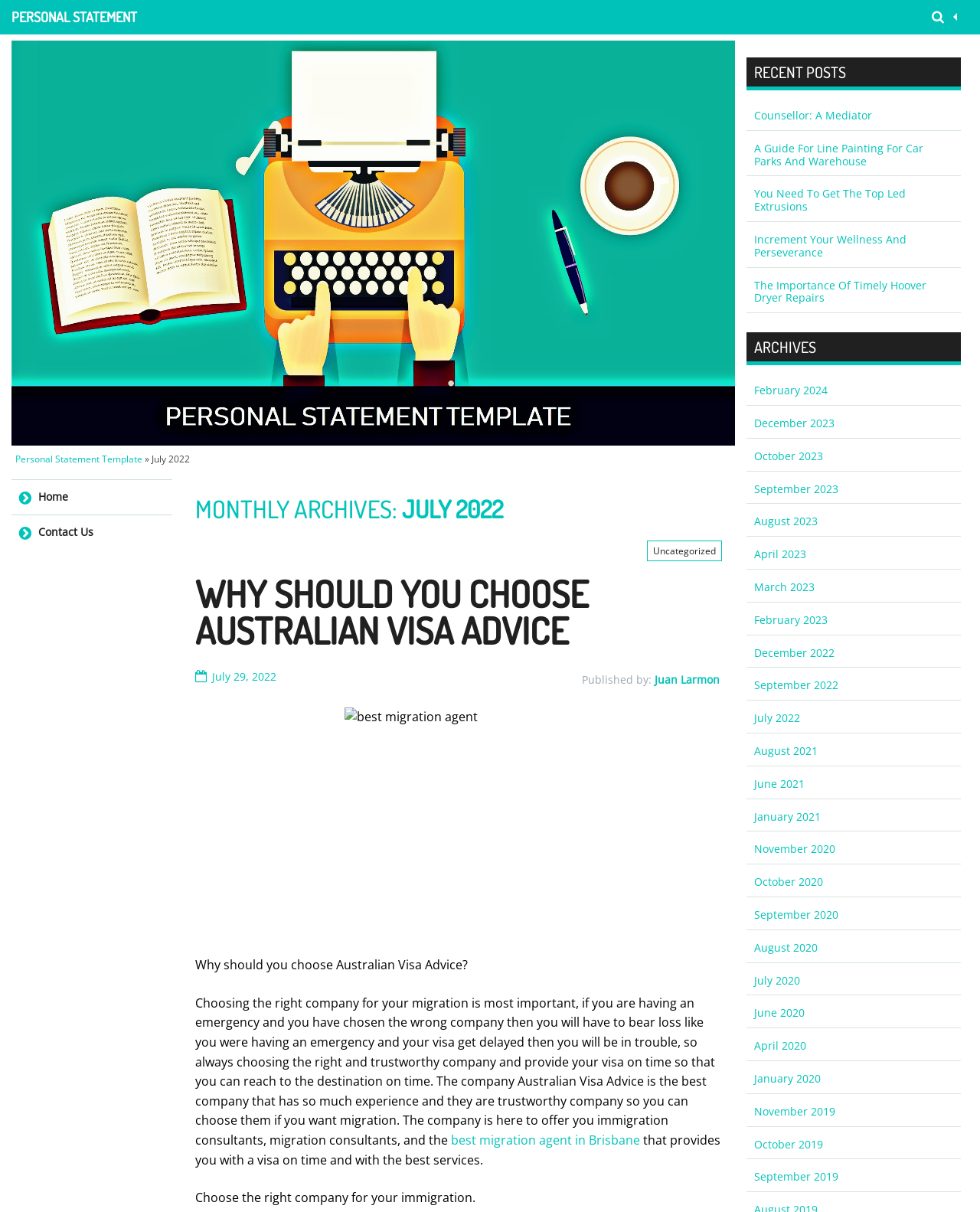Who is the author of the article 'Why should you choose Australian Visa Advice?'
Based on the image, please offer an in-depth response to the question.

The article 'Why should you choose Australian Visa Advice?' is published by Juan Larmon, as indicated by the text 'Published by: Juan Larmon' below the article title.